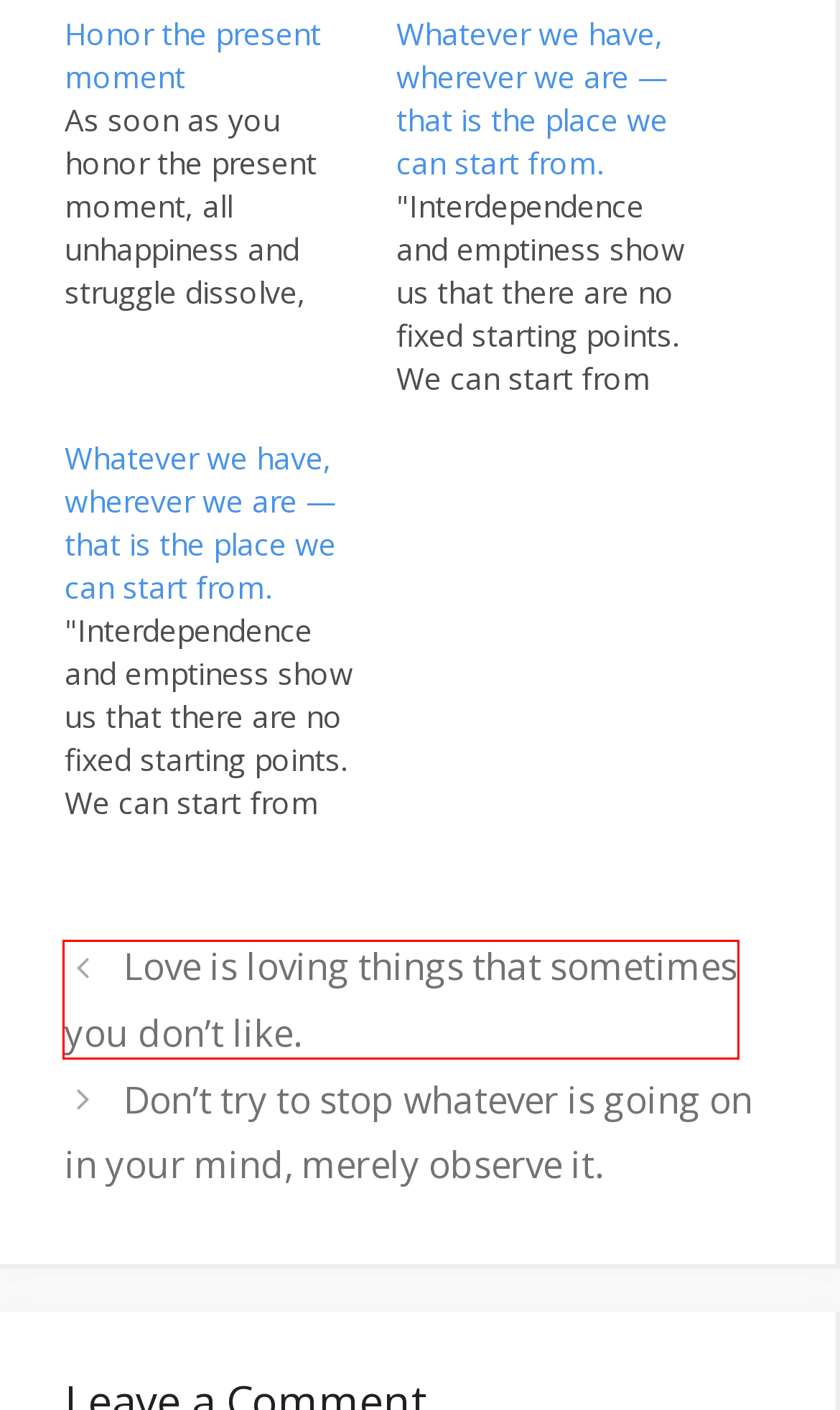You have a screenshot of a webpage with a red rectangle bounding box around a UI element. Choose the best description that matches the new page after clicking the element within the bounding box. The candidate descriptions are:
A. Contact – Jason Ong
B. Honor the present moment – Jason Ong
C. Ancestral Mathematics – Jason Ong
D. Don’t try to stop whatever is going on in your mind, merely observe it. – Jason Ong
E. Whatever we have, wherever we are — that is the place we can start from. – Jason Ong
F. Love is loving things that sometimes you don’t like. – Jason Ong
G. What do people think spiritual development is? – Jason Ong
H. Legal – Jason Ong

F